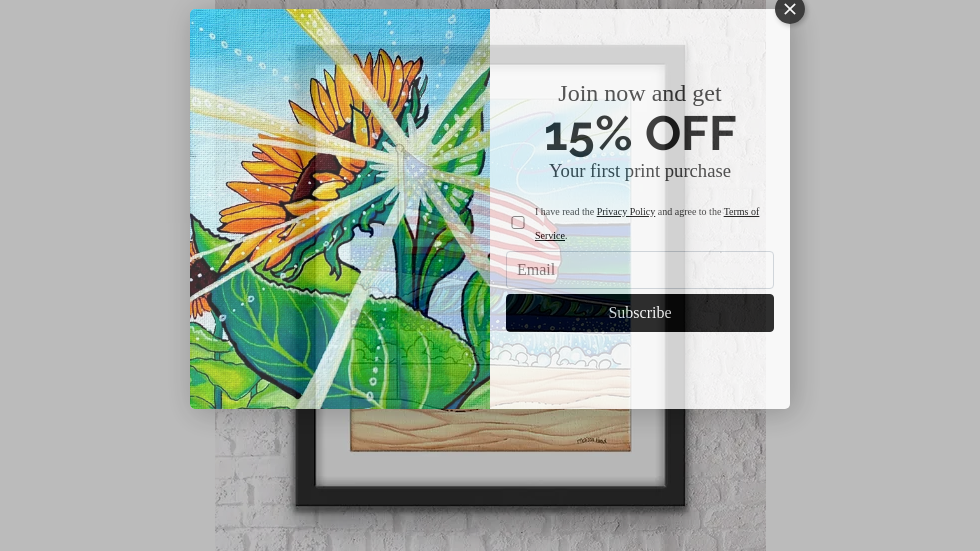What is the purpose of the pop-up? Look at the image and give a one-word or short phrase answer.

To offer a 15% discount